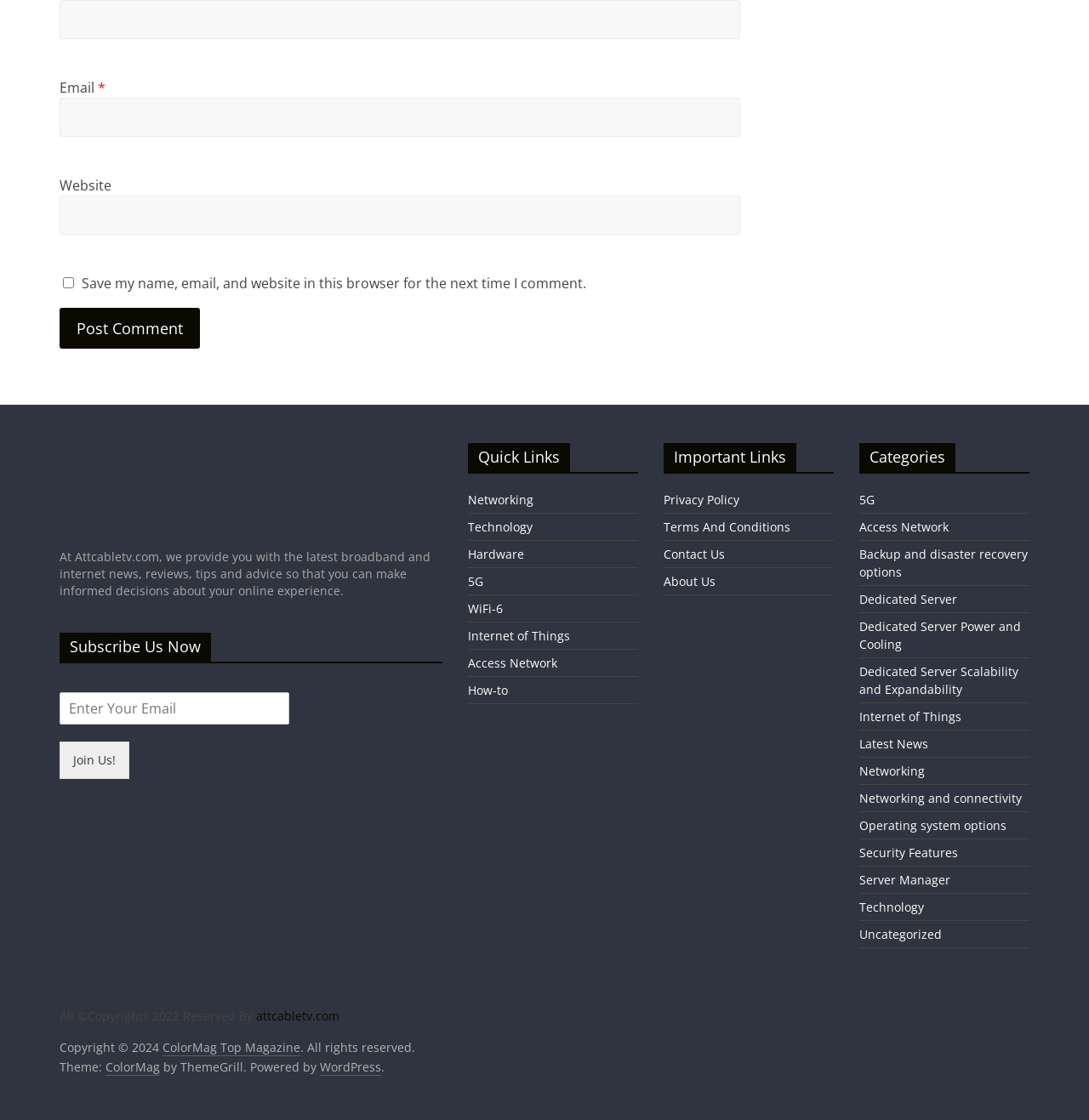Give a succinct answer to this question in a single word or phrase: 
What categories are available on the website?

Multiple categories